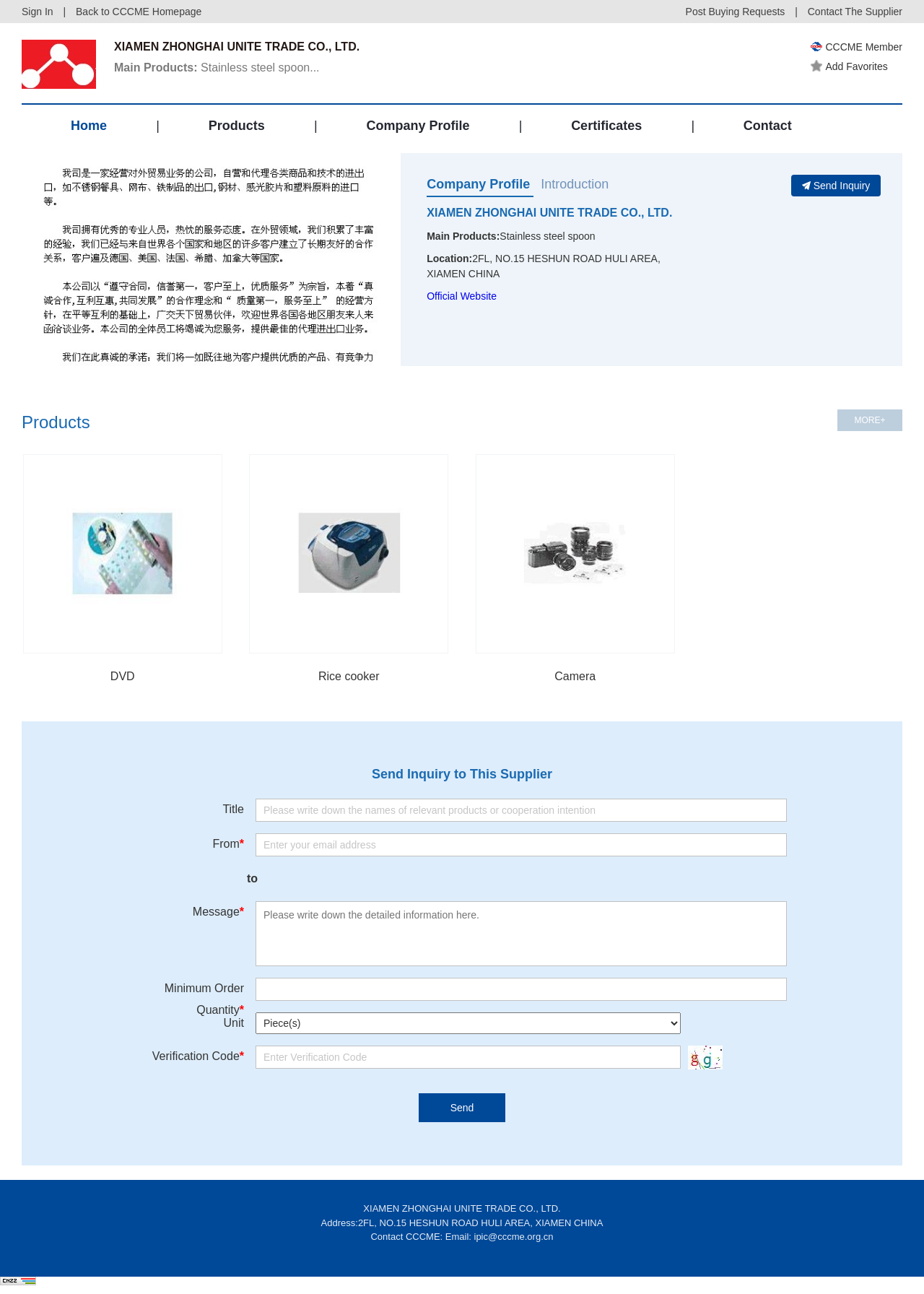How can I contact this supplier?
Based on the image, please offer an in-depth response to the question.

To contact this supplier, I can click on the 'Send Inquiry' button at the bottom of the webpage, which will allow me to send a message to the supplier.